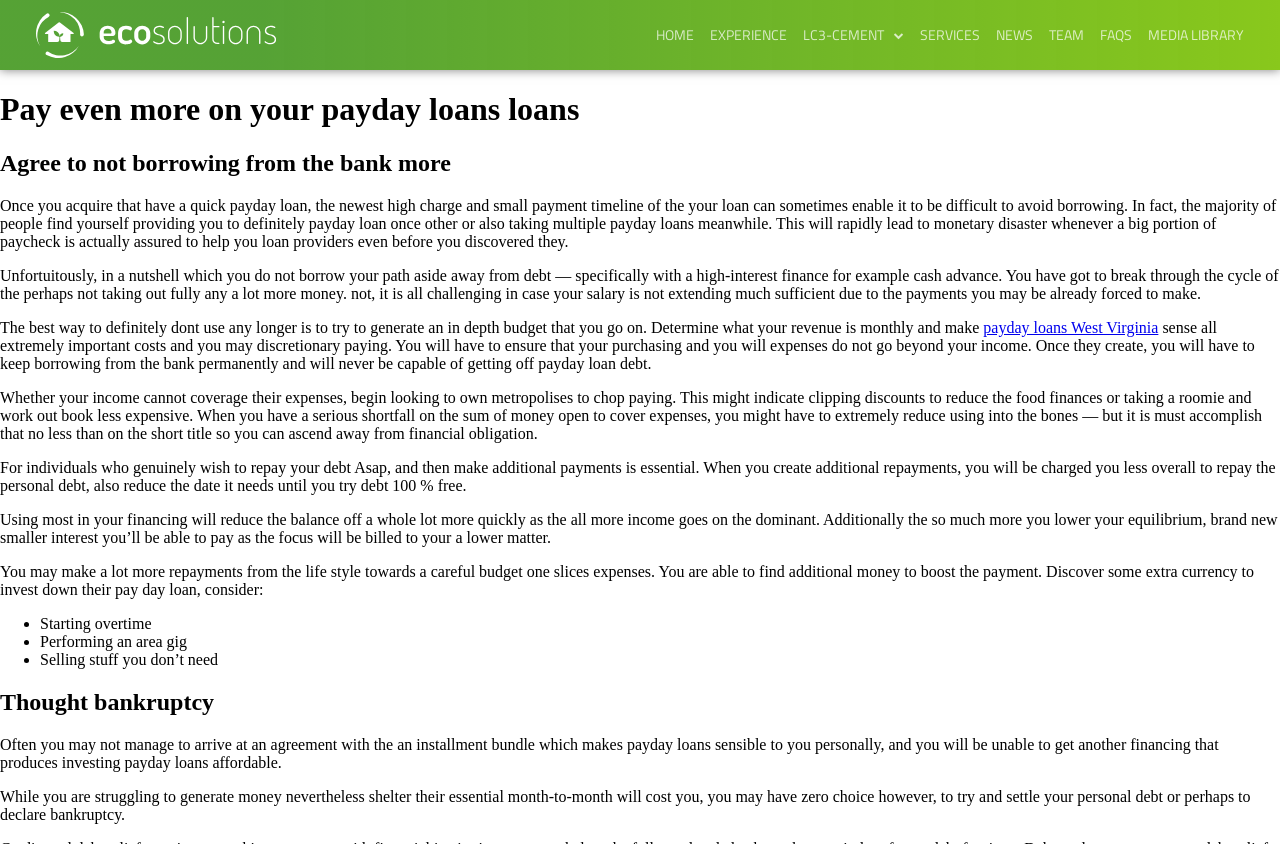Please determine the bounding box coordinates for the element with the description: "MEDIA LIBRARY".

[0.897, 0.014, 0.972, 0.069]